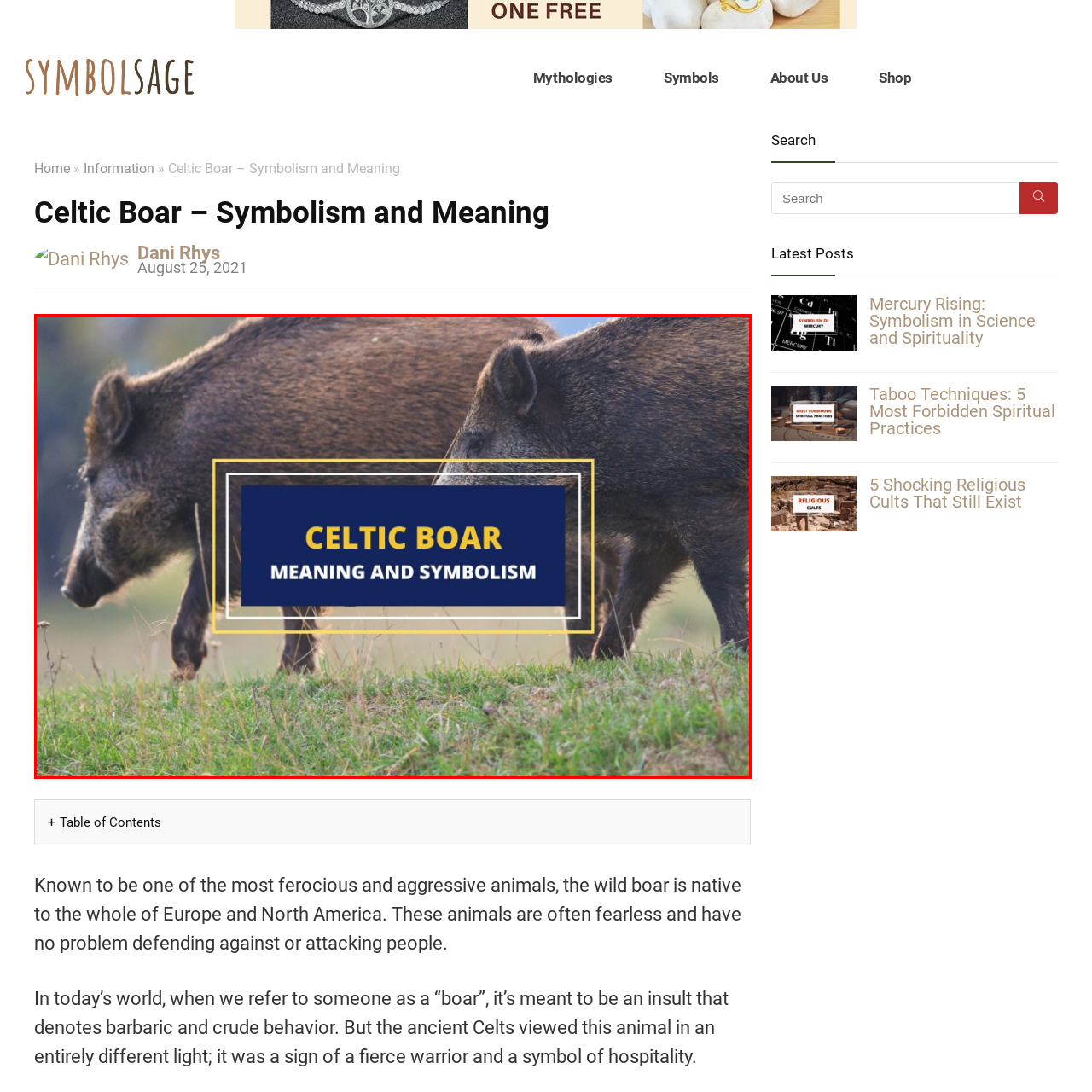What is the physical characteristic of the Celtic boar's fur?
Analyze the visual elements found in the red bounding box and provide a detailed answer to the question, using the information depicted in the image.

The caption describes the Celtic boar's physical traits, including its coarse fur and sturdy build, showcasing its distinctive physical characteristics.